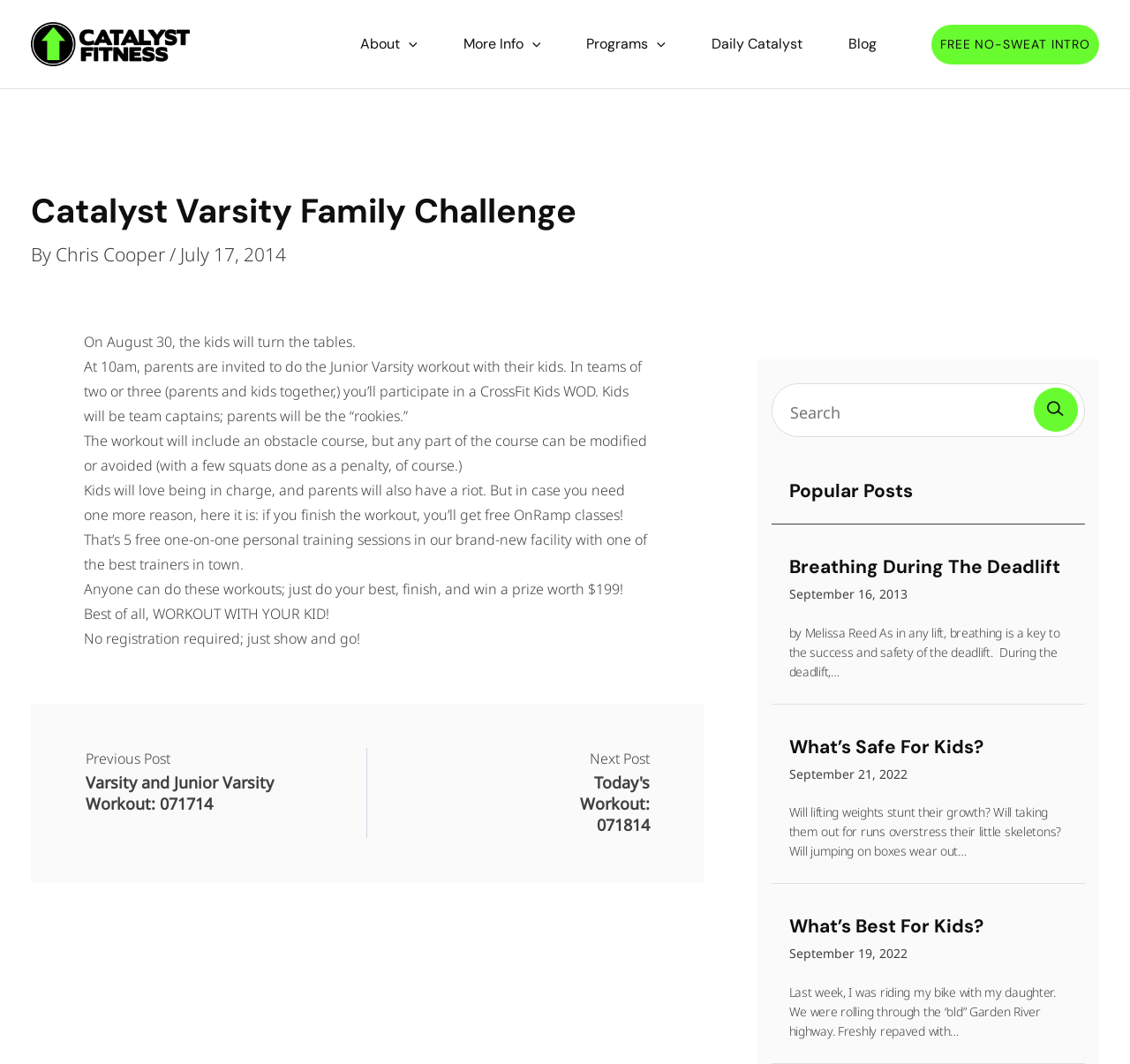Can you give a comprehensive explanation to the question given the content of the image?
How many popular posts are listed?

The popular posts are listed at the bottom of the webpage, and there are 3 posts listed: 'Breathing During The Deadlift', 'What’s Safe For Kids?', and 'What’s Best For Kids?'.